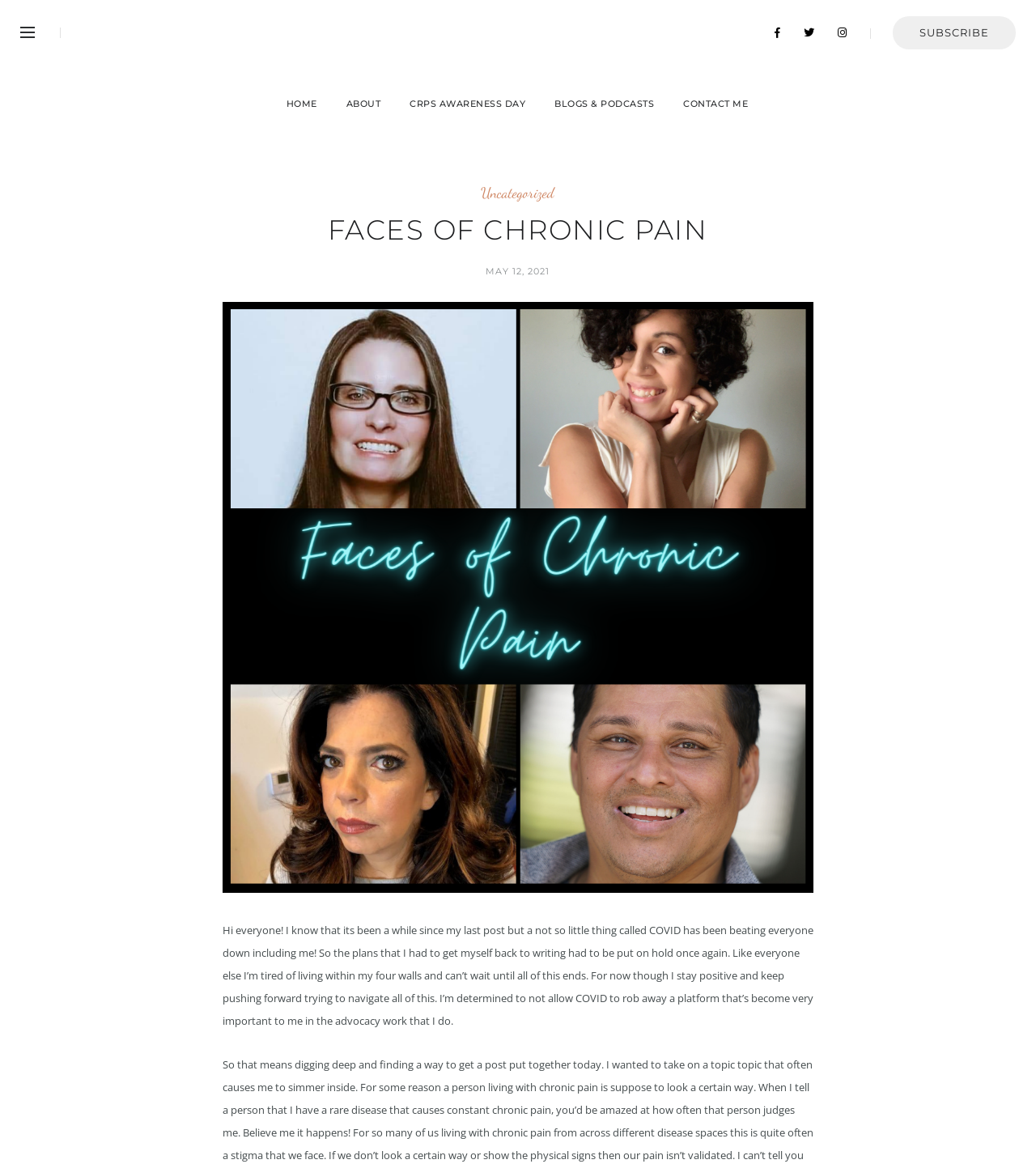Based on the image, please respond to the question with as much detail as possible:
Is there a subscription option?

I found a link with the text 'SUBSCRIBE' which indicates that there is a subscription option available on the webpage.